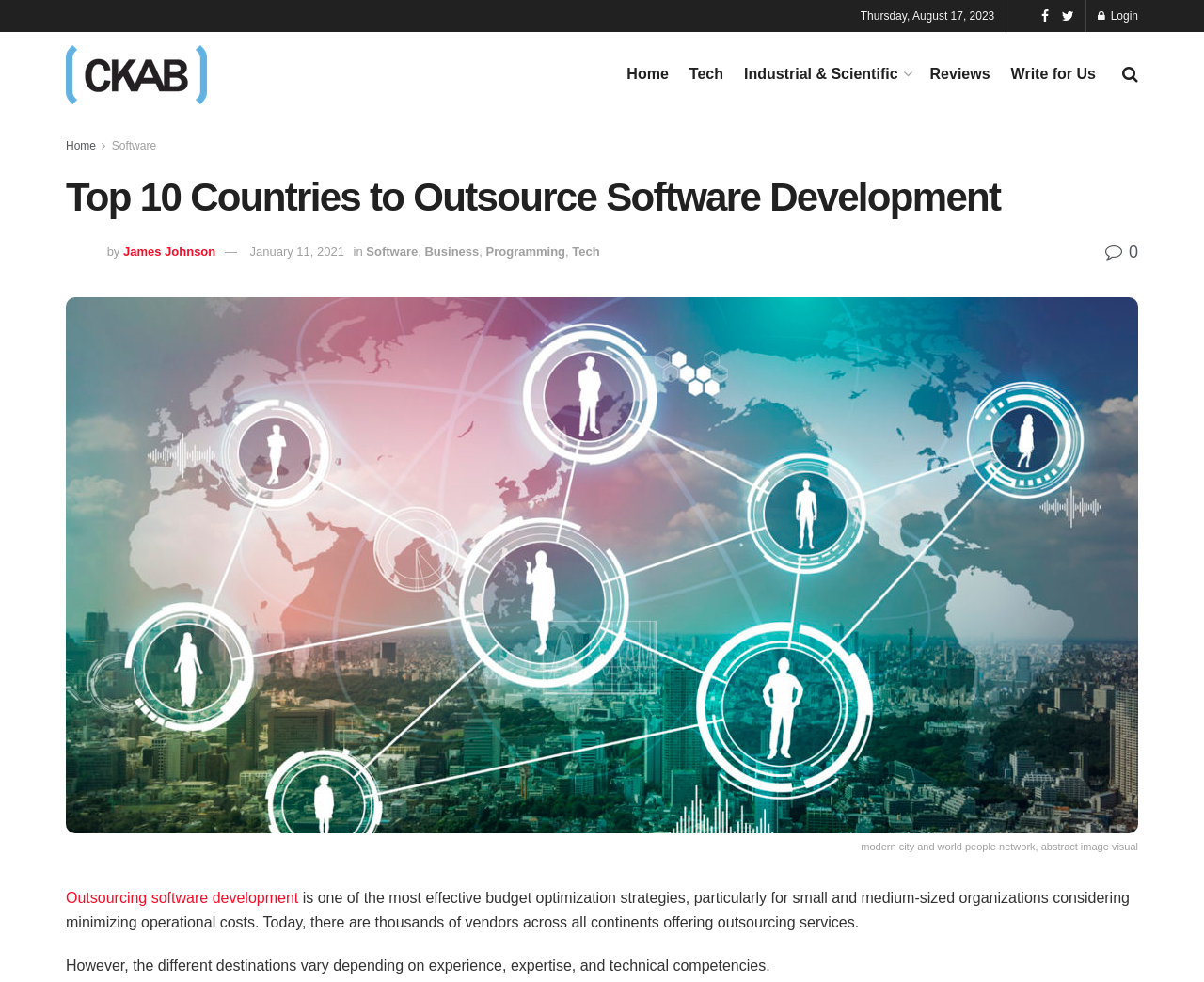What is the name of the author?
Answer the question with as much detail as possible.

I found the name of the author by looking at the text 'by James Johnson' which is located below the main heading of the article.